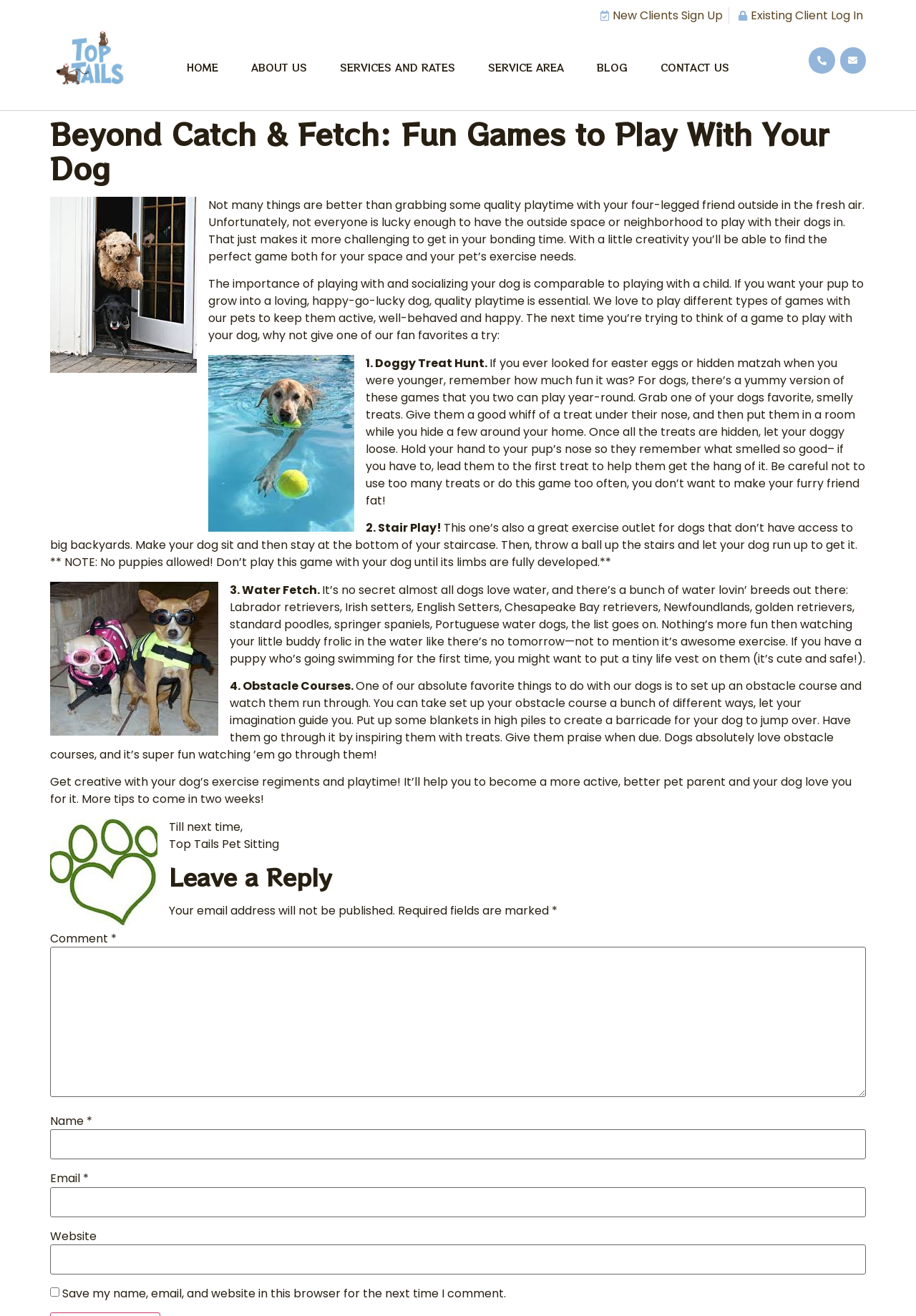Please indicate the bounding box coordinates for the clickable area to complete the following task: "Click on 'CONTACT US'". The coordinates should be specified as four float numbers between 0 and 1, i.e., [left, top, right, bottom].

[0.705, 0.018, 0.812, 0.084]